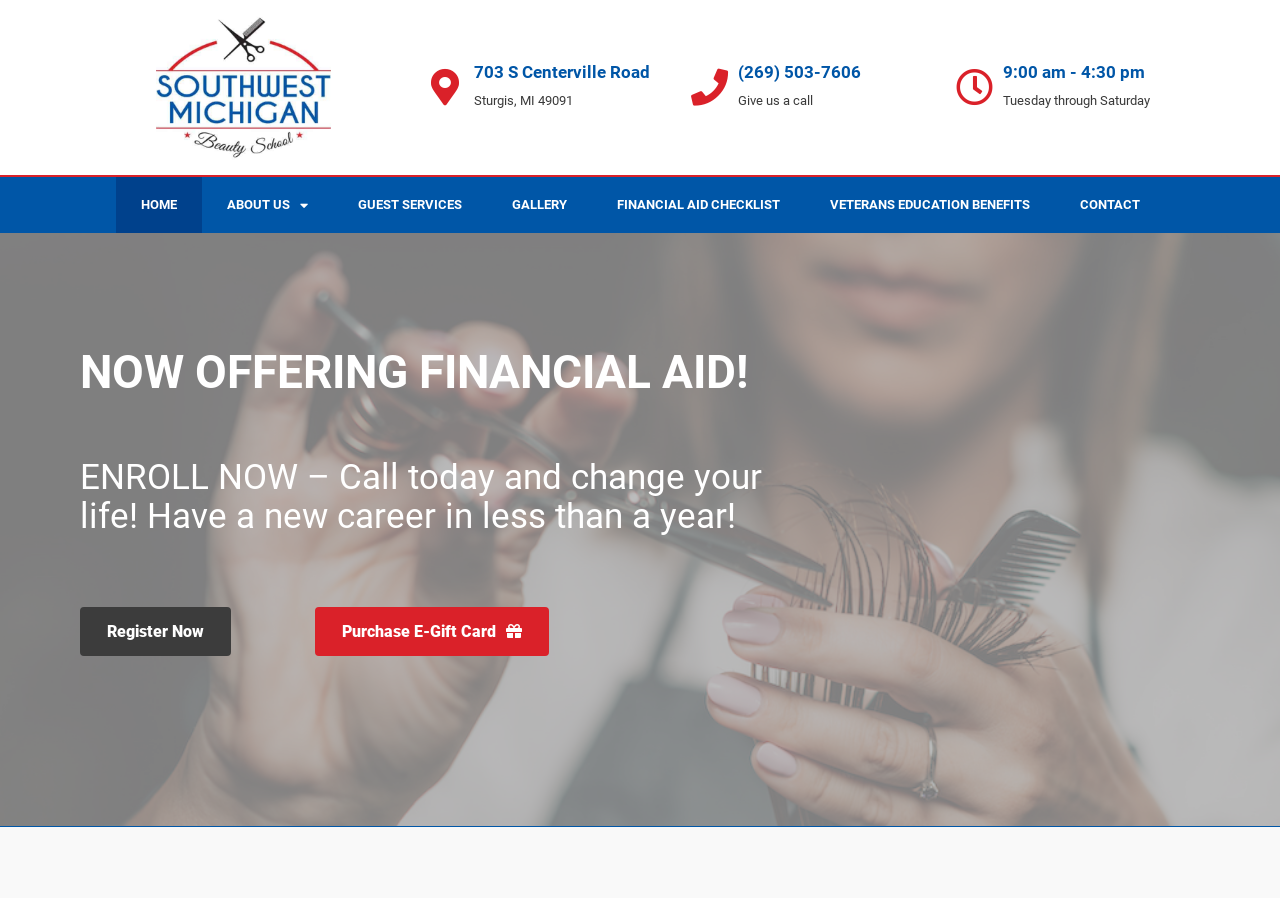What are the operating hours of the beauty school?
Examine the webpage screenshot and provide an in-depth answer to the question.

I found the operating hours by looking at the heading element with the text '9:00 am - 4:30 pm' which is located near the top of the page, indicating it's the operating hours of the beauty school.